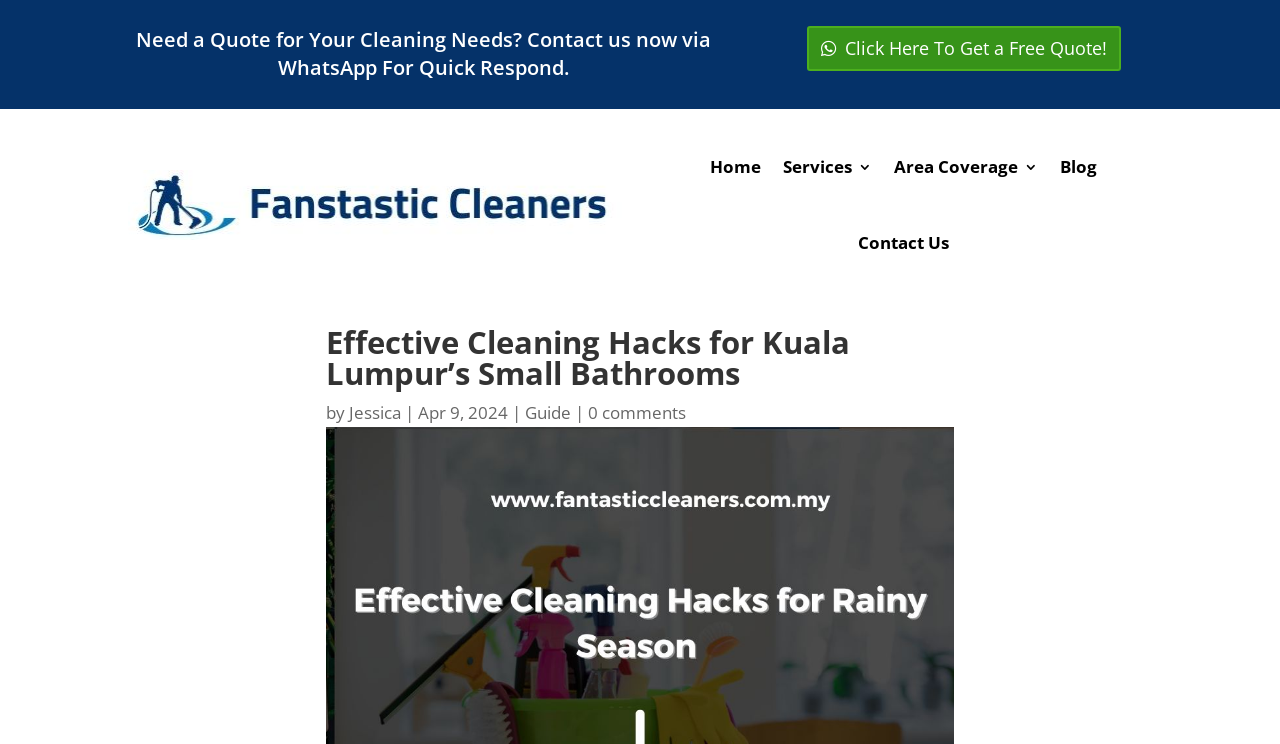Please identify the bounding box coordinates of the area that needs to be clicked to follow this instruction: "Download the 'Patient Information and Eye History Forms'".

None